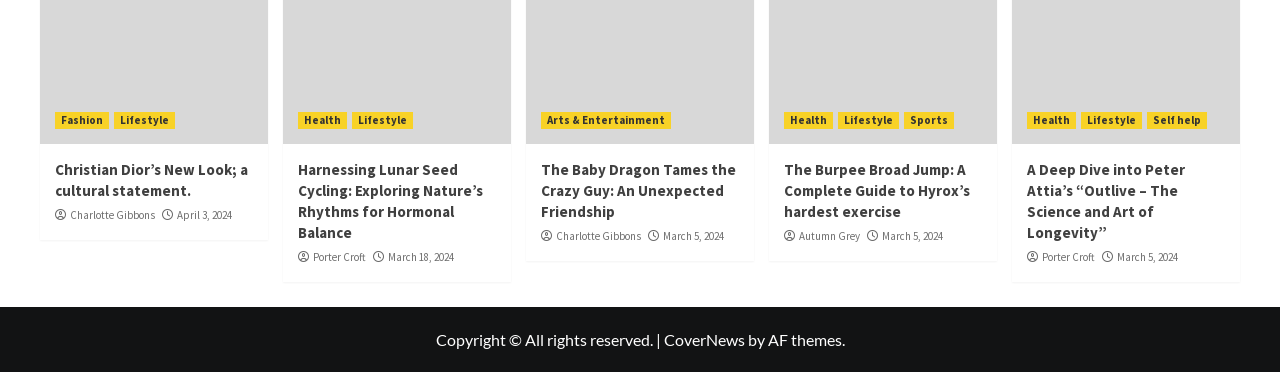Provide a brief response to the question below using a single word or phrase: 
What is the copyright information at the bottom of the webpage?

Copyright © All rights reserved.